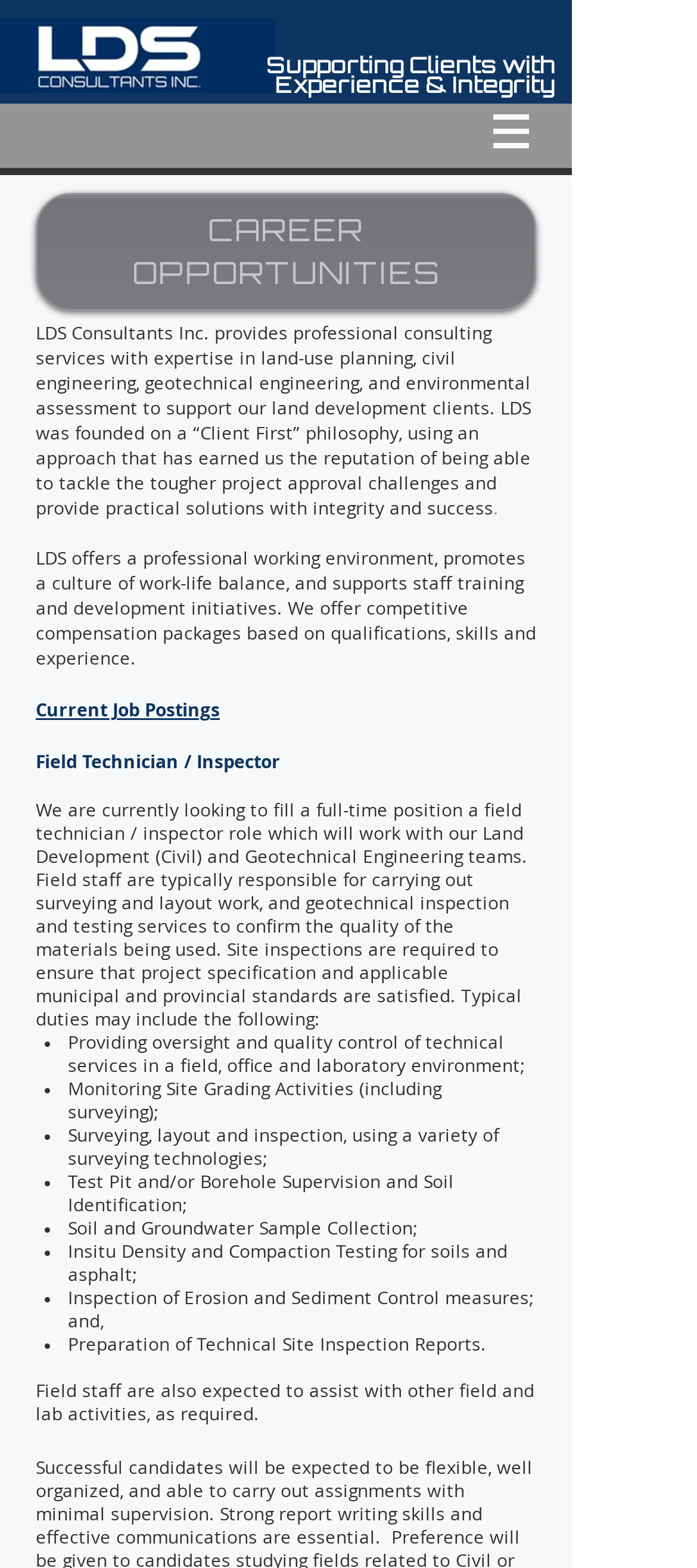What is the company's philosophy?
From the image, respond with a single word or phrase.

Client First